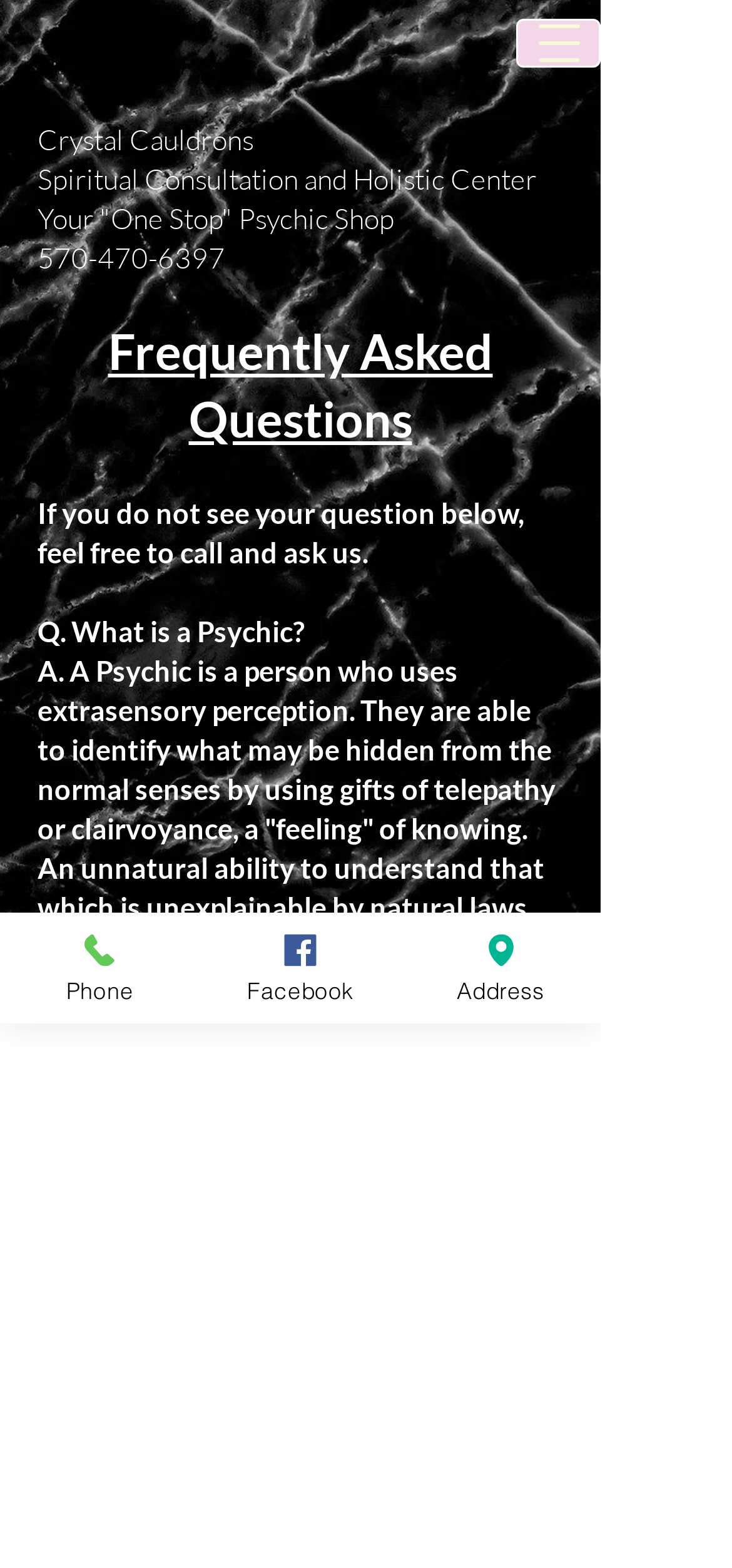Produce a meticulous description of the webpage.

The webpage is about Crystal Cauldrons, a spiritual consultation and holistic center. At the top, there is a navigation menu button on the right side. Below it, the center's name and description are displayed, along with a phone number. 

The main content of the page is the Frequently Asked Questions section, which is divided into several questions and answers. The first question is "What is a Psychic?" and its answer is a brief description of a psychic's abilities. The second question is "What is a Medium?" and its answer explains the role of a medium in communicating with those who have crossed over to the other side.

At the bottom of the page, there are three links to the center's contact information: Phone, Facebook, and Address. Each link has a corresponding image next to it.